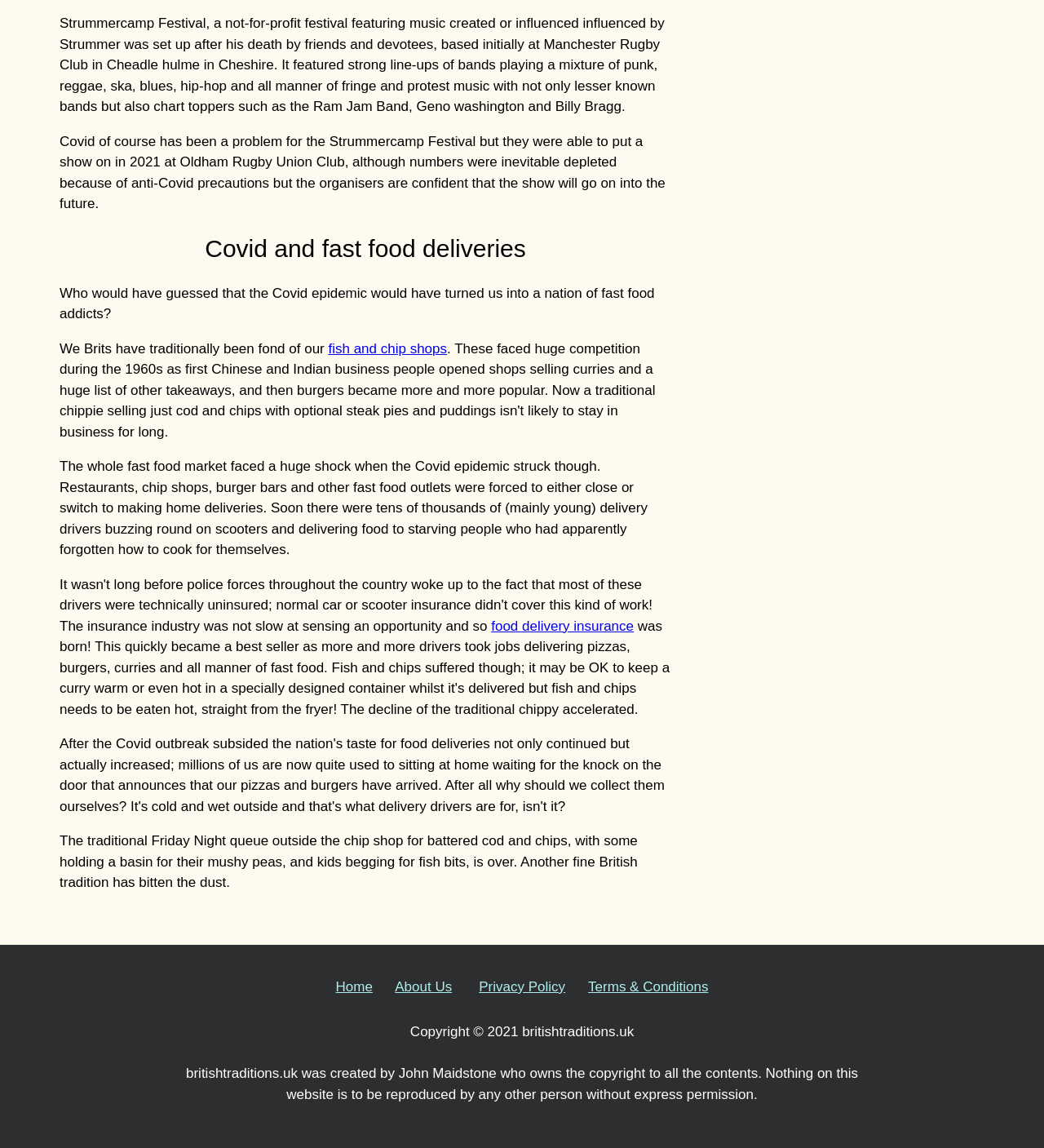Extract the bounding box coordinates of the UI element described: "Privacy Policy". Provide the coordinates in the format [left, top, right, bottom] with values ranging from 0 to 1.

[0.459, 0.853, 0.541, 0.866]